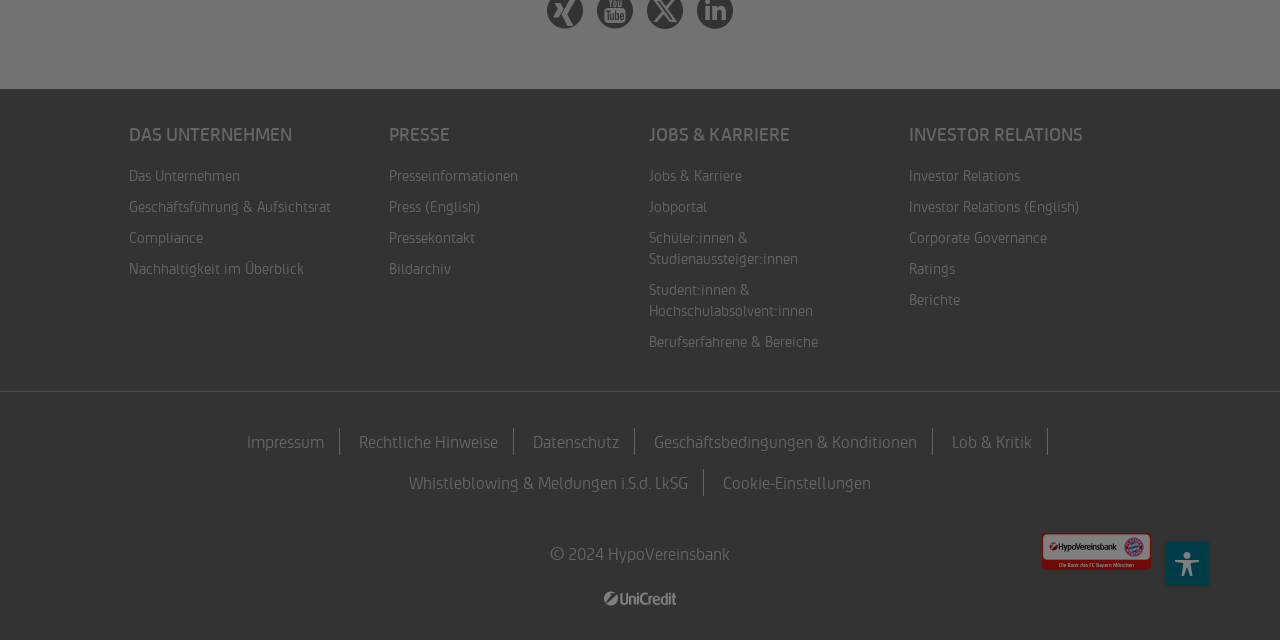Locate the bounding box of the user interface element based on this description: "Das Unternehmen".

[0.101, 0.256, 0.187, 0.289]